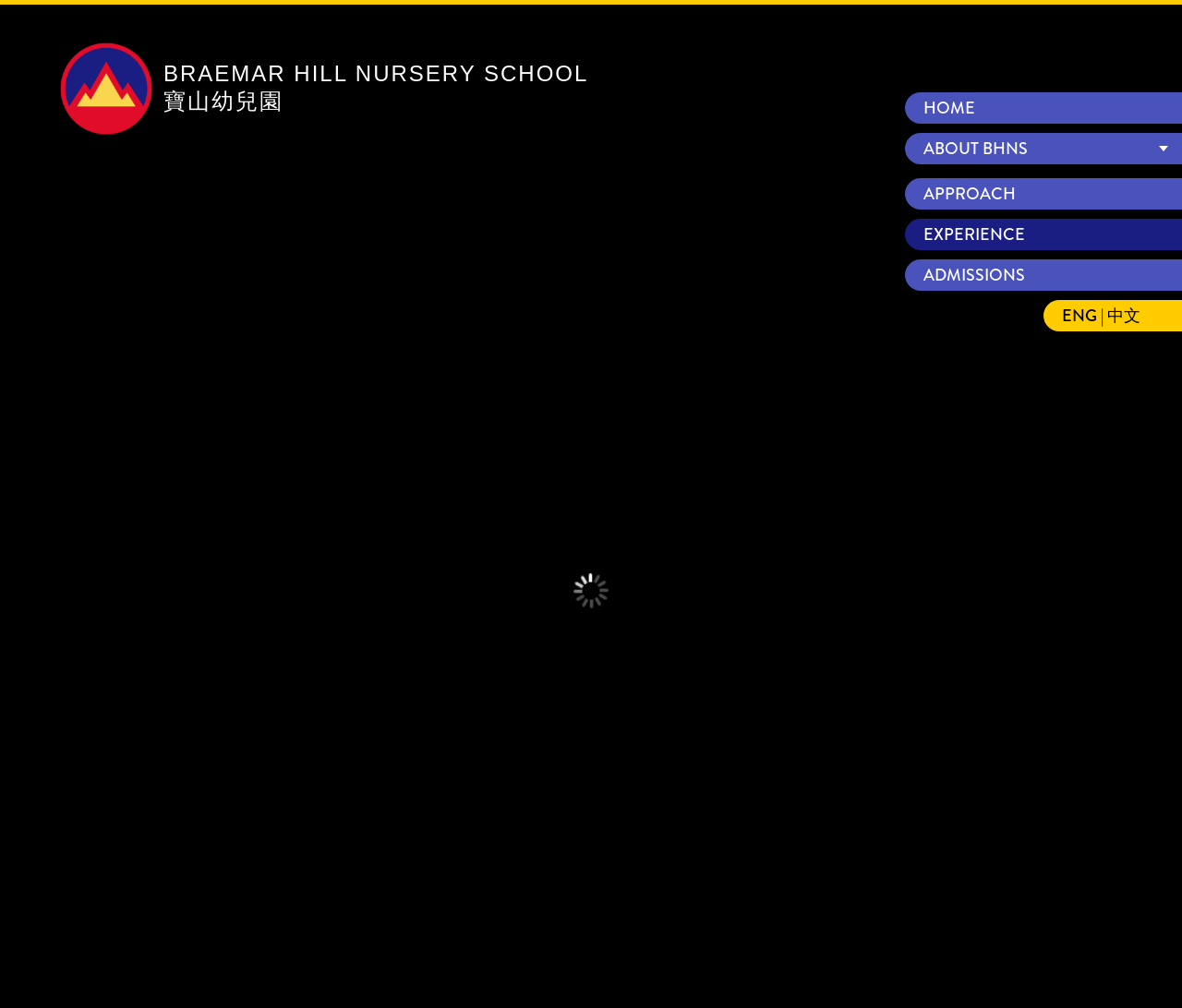Identify the bounding box coordinates for the region of the element that should be clicked to carry out the instruction: "read the school's philosophy". The bounding box coordinates should be four float numbers between 0 and 1, i.e., [left, top, right, bottom].

[0.781, 0.228, 1.0, 0.254]